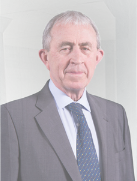Explain what is happening in the image with as much detail as possible.

This image features a senior executive from Barhale, positioned centrally against a professional backdrop. He is dressed in a formal gray suit complemented by a light blue tie, conveying a sense of authority and expertise. His expression is confident yet approachable, embodying the leadership qualities esteemed in corporate environments. This individual is likely relevant to Barhale's leadership, specifically associated with the role of Chairman, as indicated by the nearby heading “Our Leadership Team.” The context of the image highlights the significance of leadership in shaping the company’s direction and commitment to its corporate values.